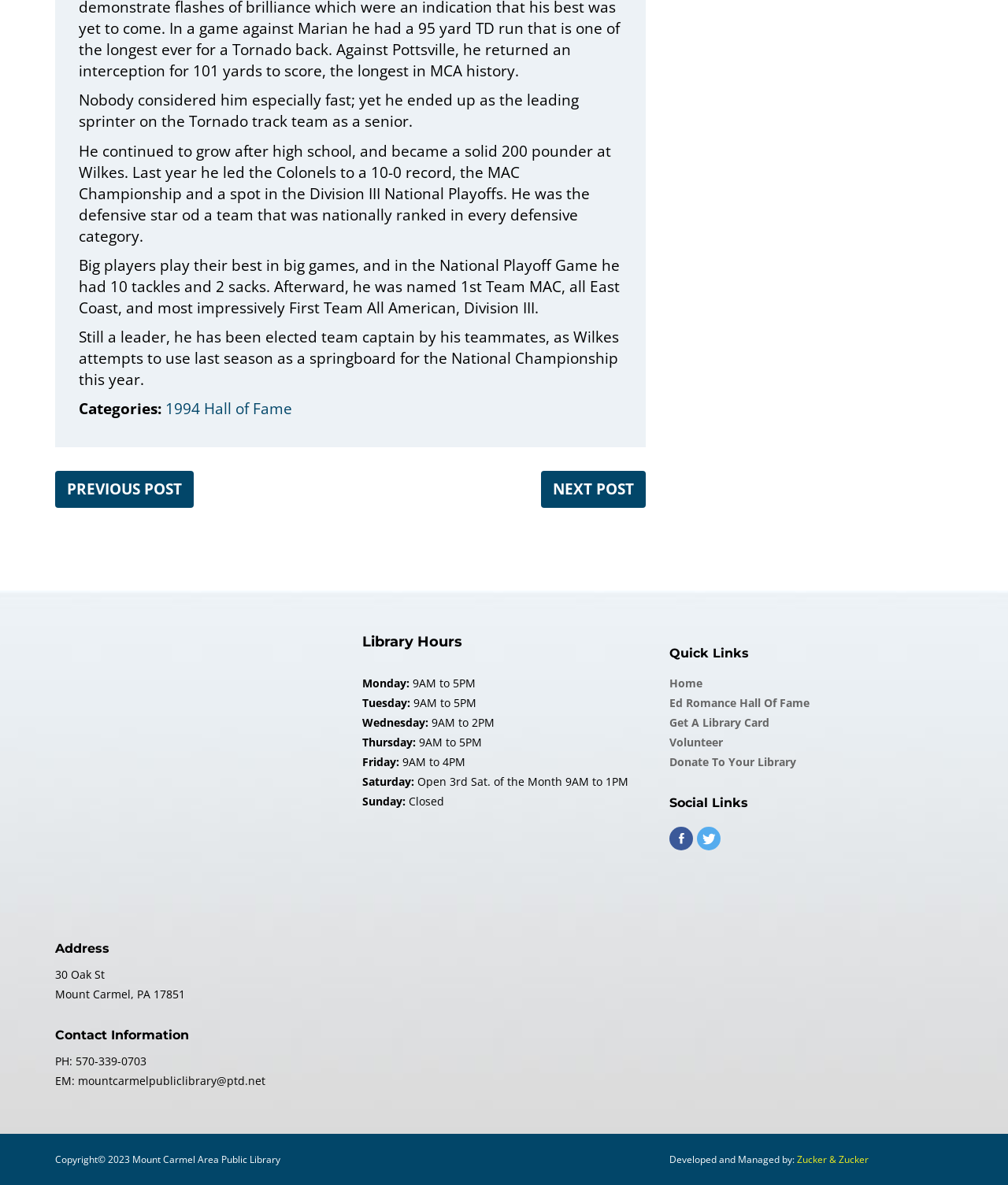How many links are there in the 'Social Links' section?
Answer the question using a single word or phrase, according to the image.

2